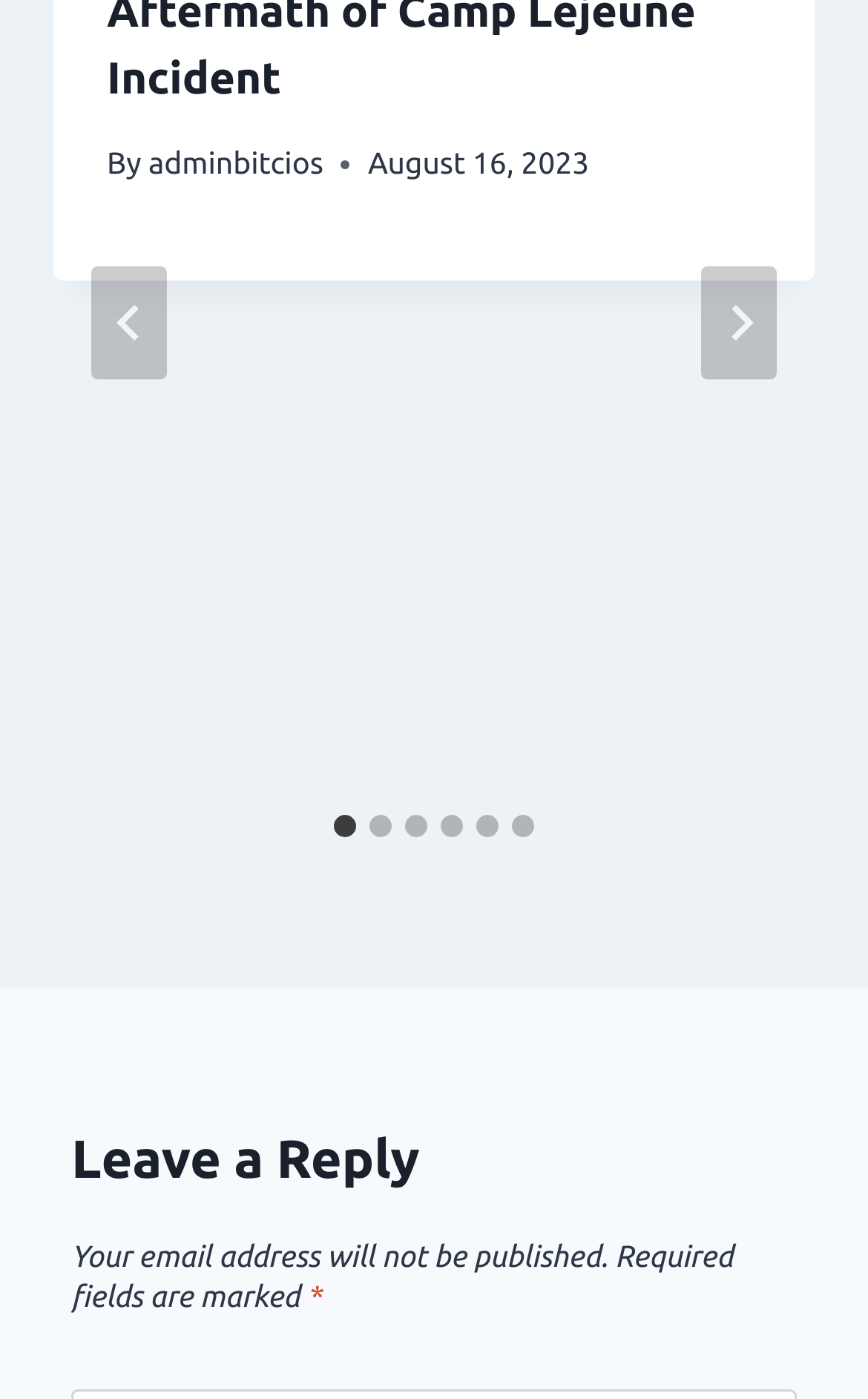Find the bounding box coordinates of the clickable region needed to perform the following instruction: "Leave a reply". The coordinates should be provided as four float numbers between 0 and 1, i.e., [left, top, right, bottom].

[0.082, 0.801, 0.918, 0.858]